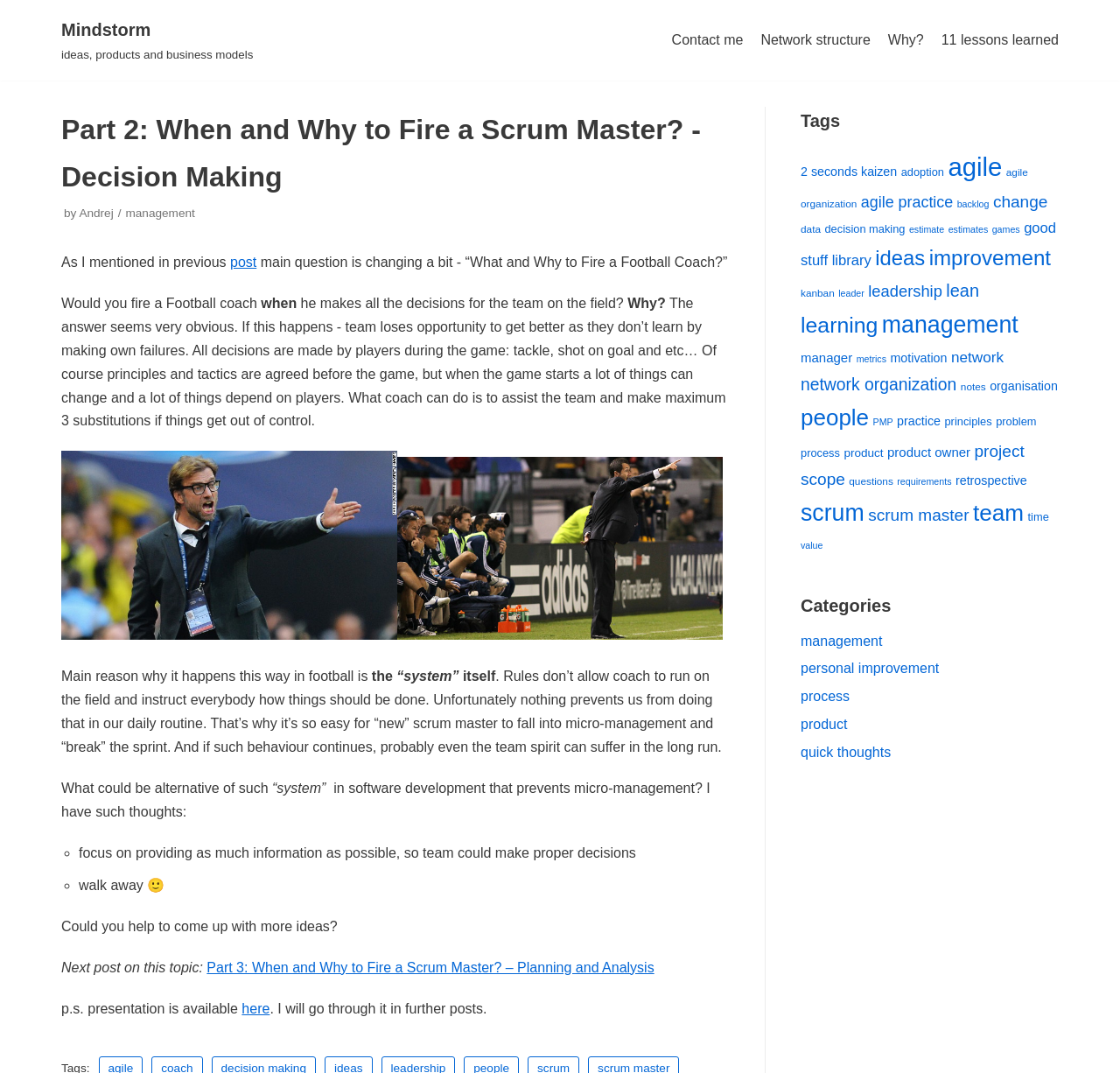What is the context of the 'system' mentioned in the article?
Give a single word or phrase answer based on the content of the image.

Football